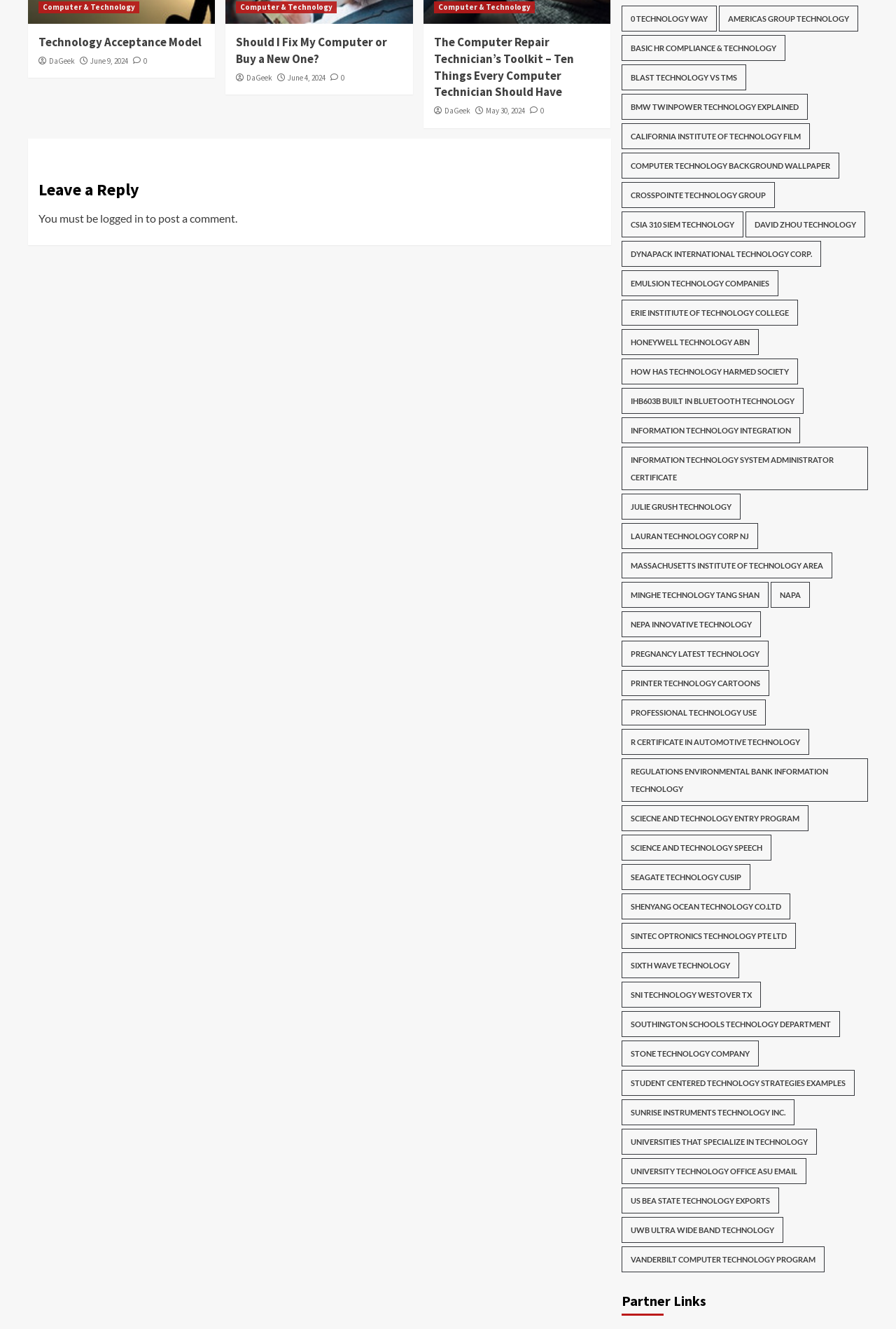Give a concise answer of one word or phrase to the question: 
How many articles are listed on this webpage?

3